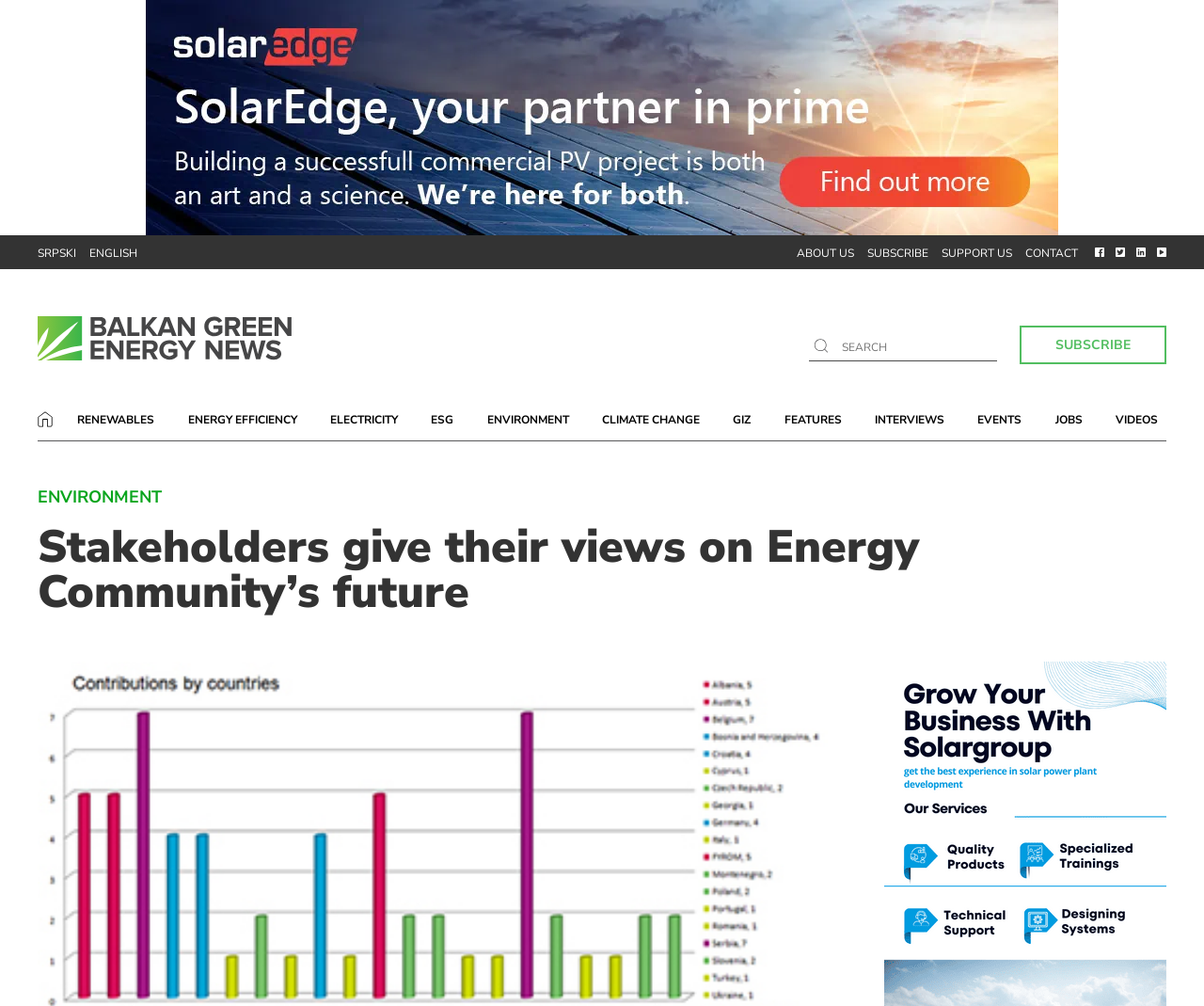Is there a search function on the webpage?
With the help of the image, please provide a detailed response to the question.

I found a textbox with the label 'SEARCH' at the top of the webpage, which suggests that users can search for content on the webpage.